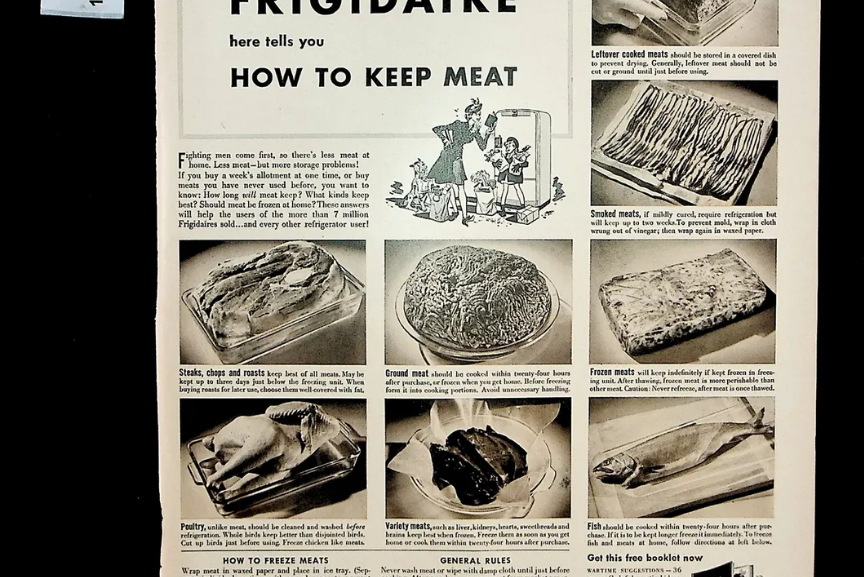Please provide a comprehensive answer to the question based on the screenshot: How many users are mentioned to be using Frigidaire appliances?

The caption states that Frigidaire appliances are convenient for more than 7 million users, indicating the large user base of the product.